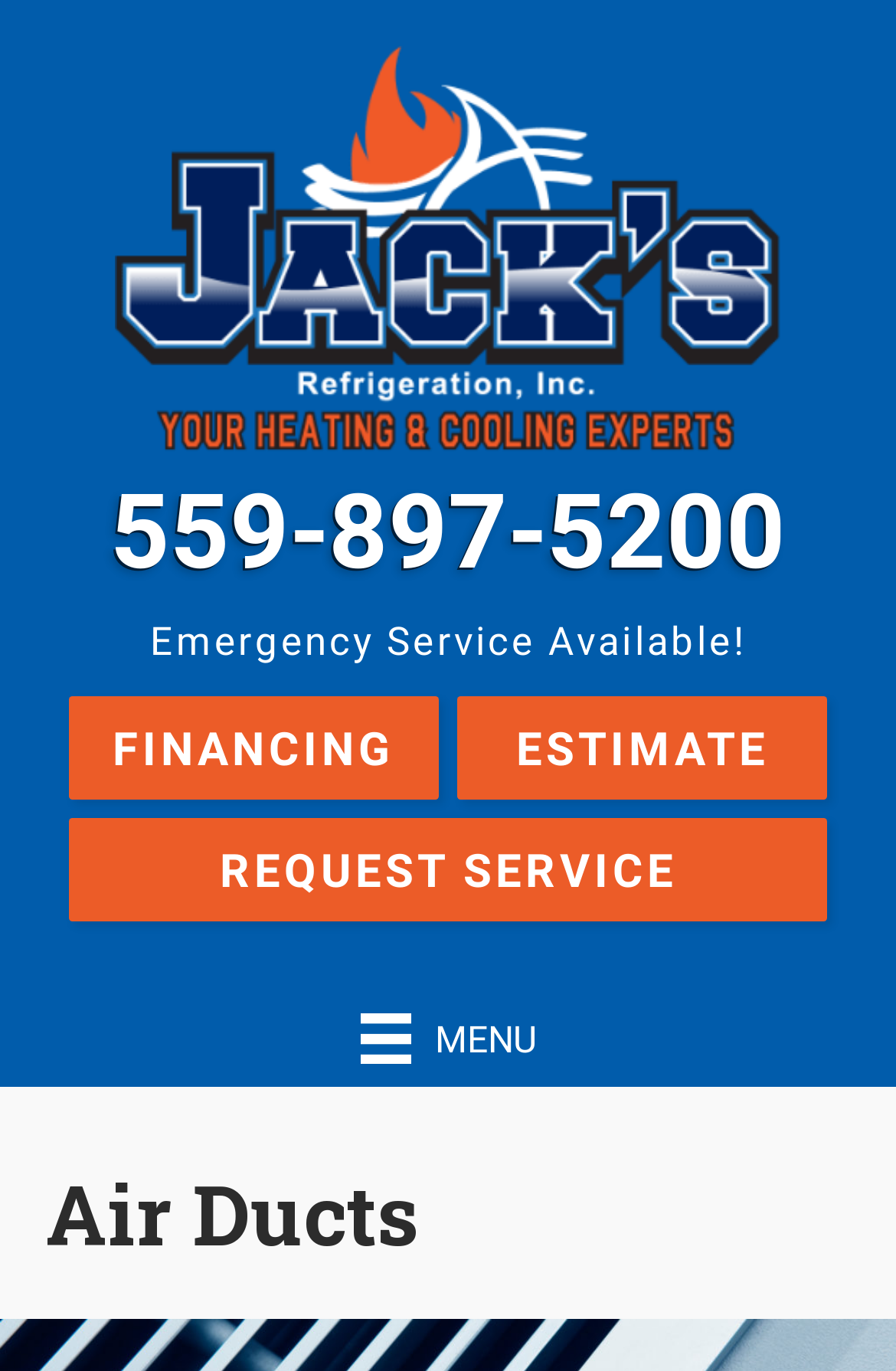Generate a comprehensive description of the contents of the webpage.

The webpage appears to be a service-based website, specifically focused on air duct insulation, testing, and cleaning services for homes in Fresno, Visalia, Kingsburg, Clovis, and surrounding areas. 

At the top-left corner, there is a logo for Jack's Refrigeration, which is accompanied by a link to the logo. Below the logo, there is a phone number, 559-897-5200, displayed as a link. 

To the right of the phone number, there is a prominent notice stating "Emergency Service Available!" in bold text. 

Below this notice, there are three links: "FINANCING", "ESTIMATE", and "REQUEST SERVICE", which are positioned horizontally, with "FINANCING" on the left and "ESTIMATE" on the right. 

In the top-right corner, there is a "Menu" button, which contains an image and the text "MENU". When the menu is opened, it displays a heading titled "Air Ducts". 

Overall, the webpage is designed to provide easy access to the company's services, with clear calls-to-action and a prominent display of their emergency service availability.